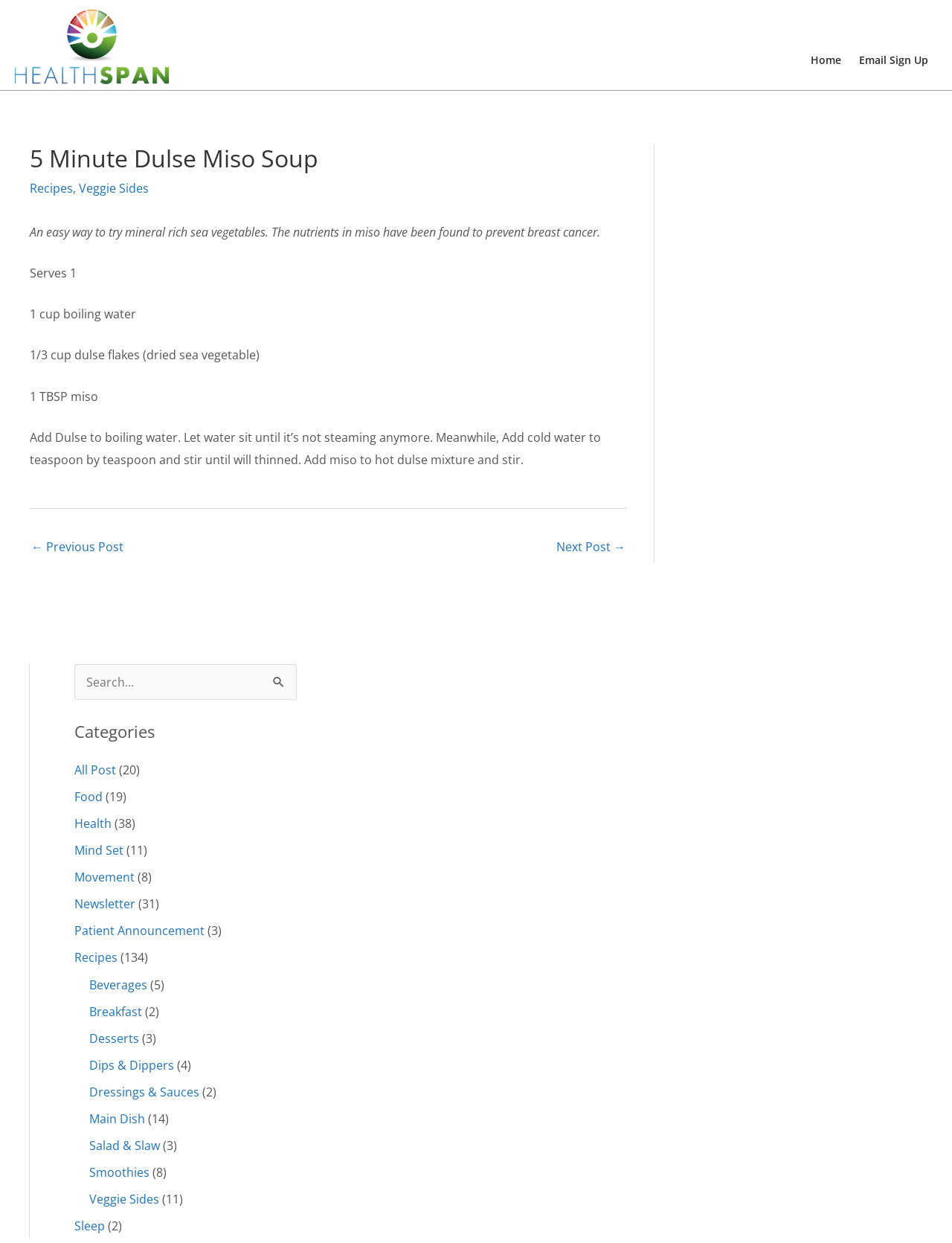Please determine the bounding box coordinates for the UI element described as: "Next Post →".

[0.584, 0.43, 0.657, 0.452]